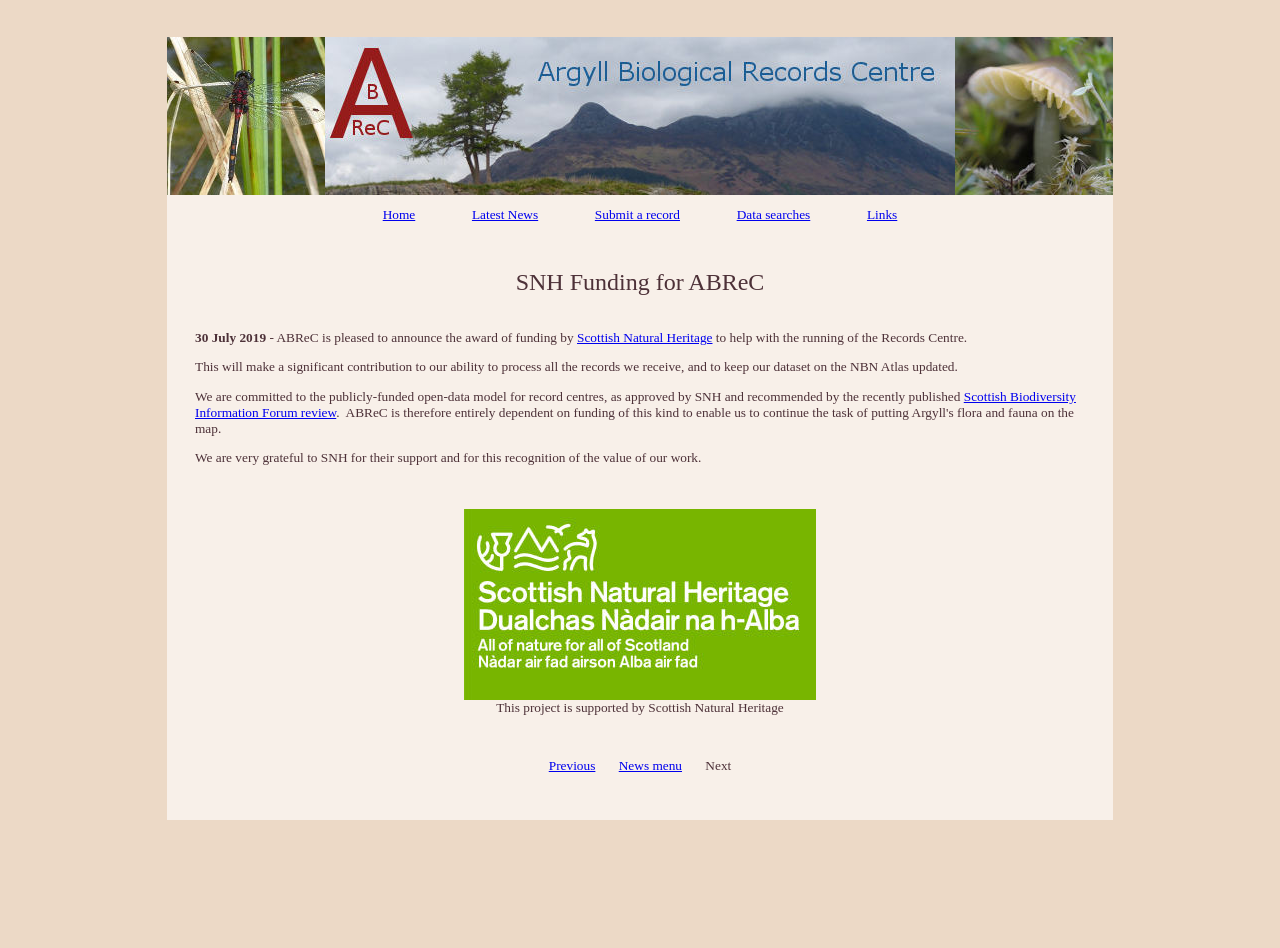What is the recognition of SNH for?
Refer to the image and provide a one-word or short phrase answer.

value of ABReC's work